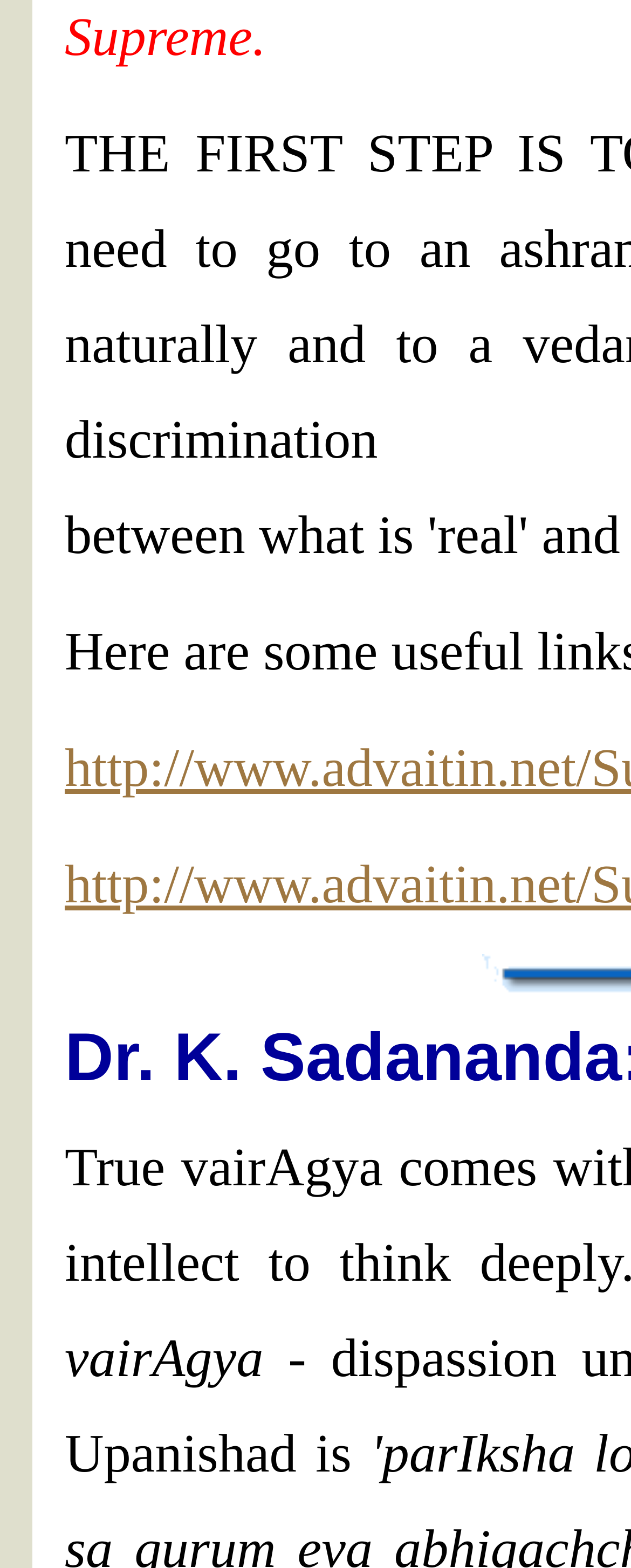From the screenshot, find the bounding box of the UI element matching this description: "Contents". Supply the bounding box coordinates in the form [left, top, right, bottom], each a float between 0 and 1.

[0.573, 0.924, 0.878, 0.962]